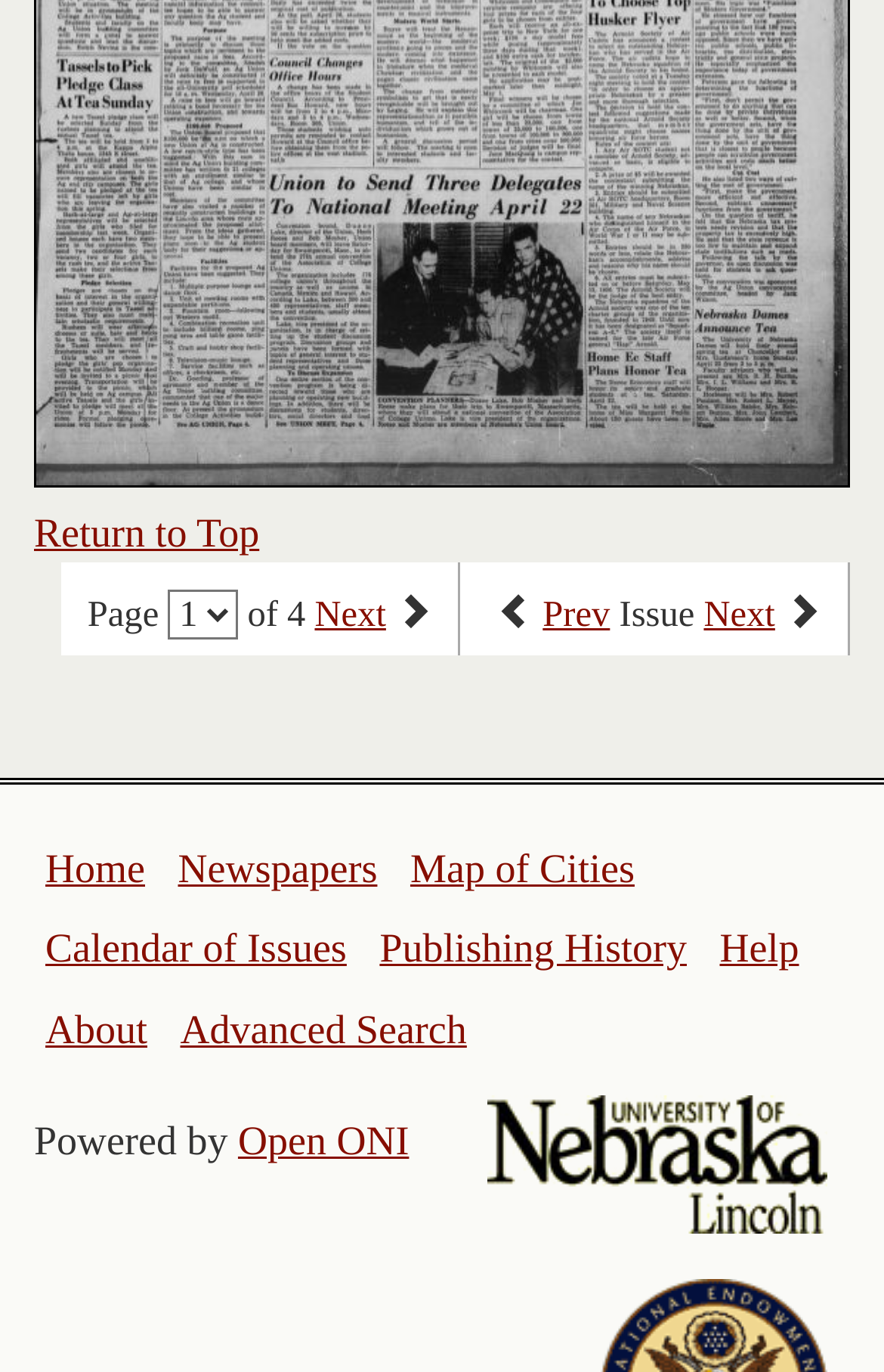Using the description: "Newspapers", determine the UI element's bounding box coordinates. Ensure the coordinates are in the format of four float numbers between 0 and 1, i.e., [left, top, right, bottom].

[0.201, 0.616, 0.427, 0.649]